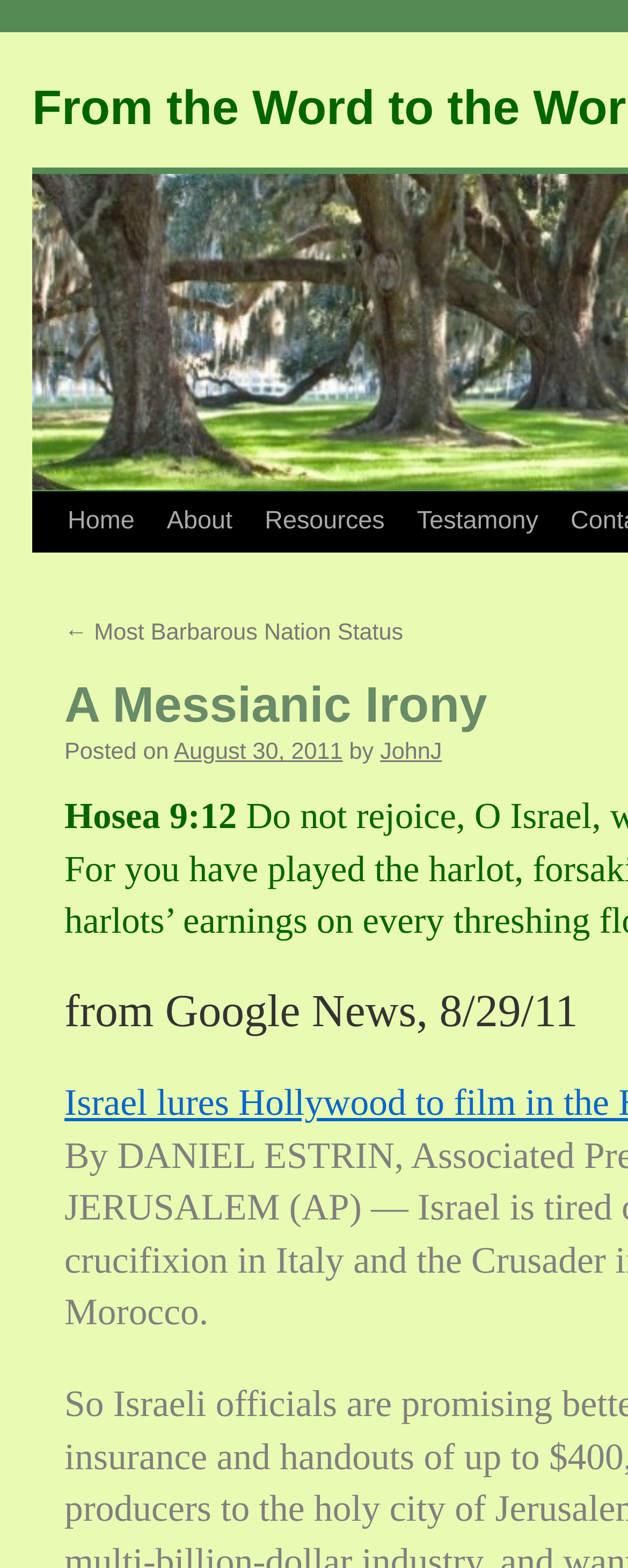Please specify the bounding box coordinates of the clickable section necessary to execute the following command: "go to home theatre design".

None